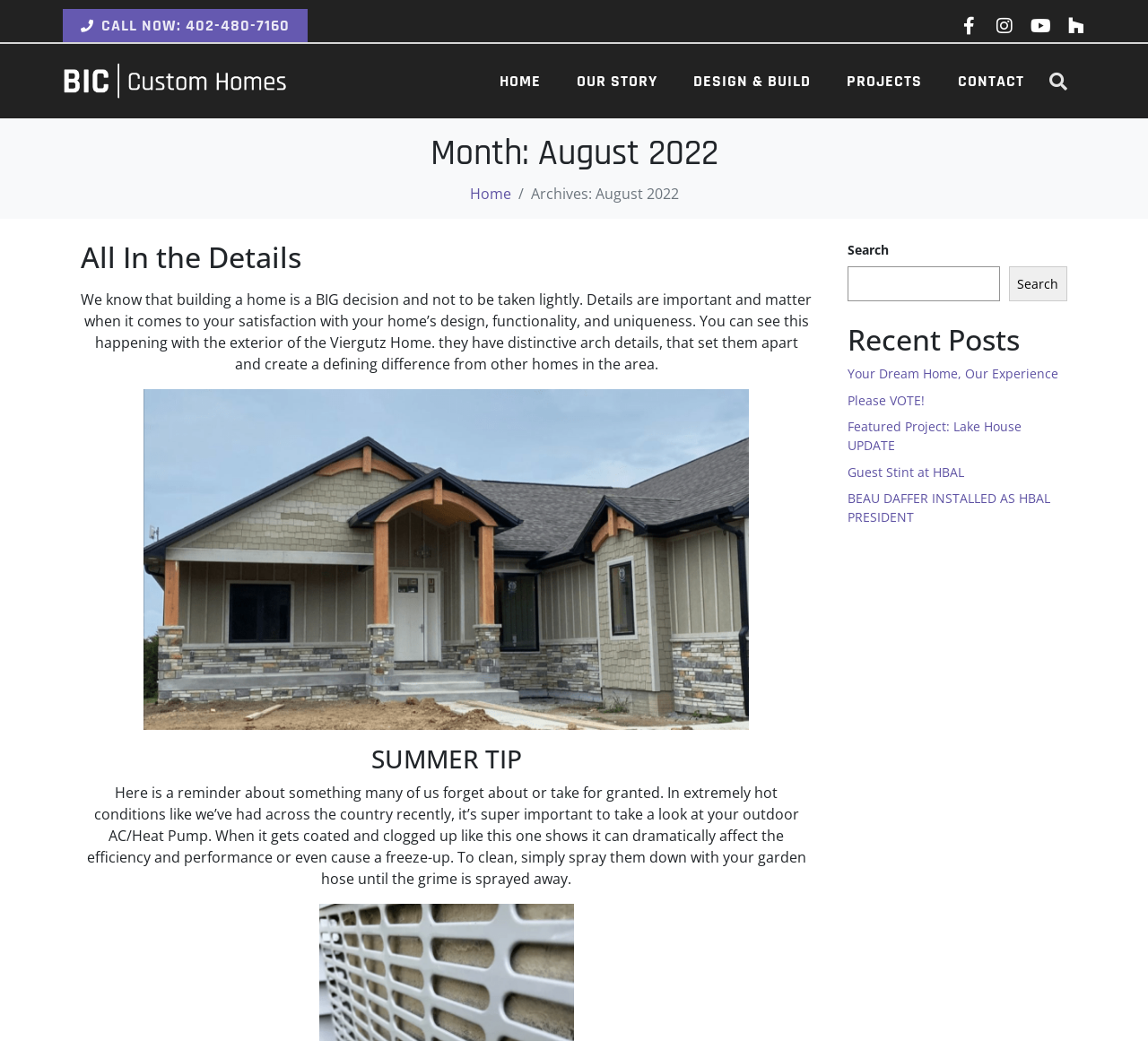Determine the bounding box coordinates of the area to click in order to meet this instruction: "Click the 'VOCABULARY' link".

None